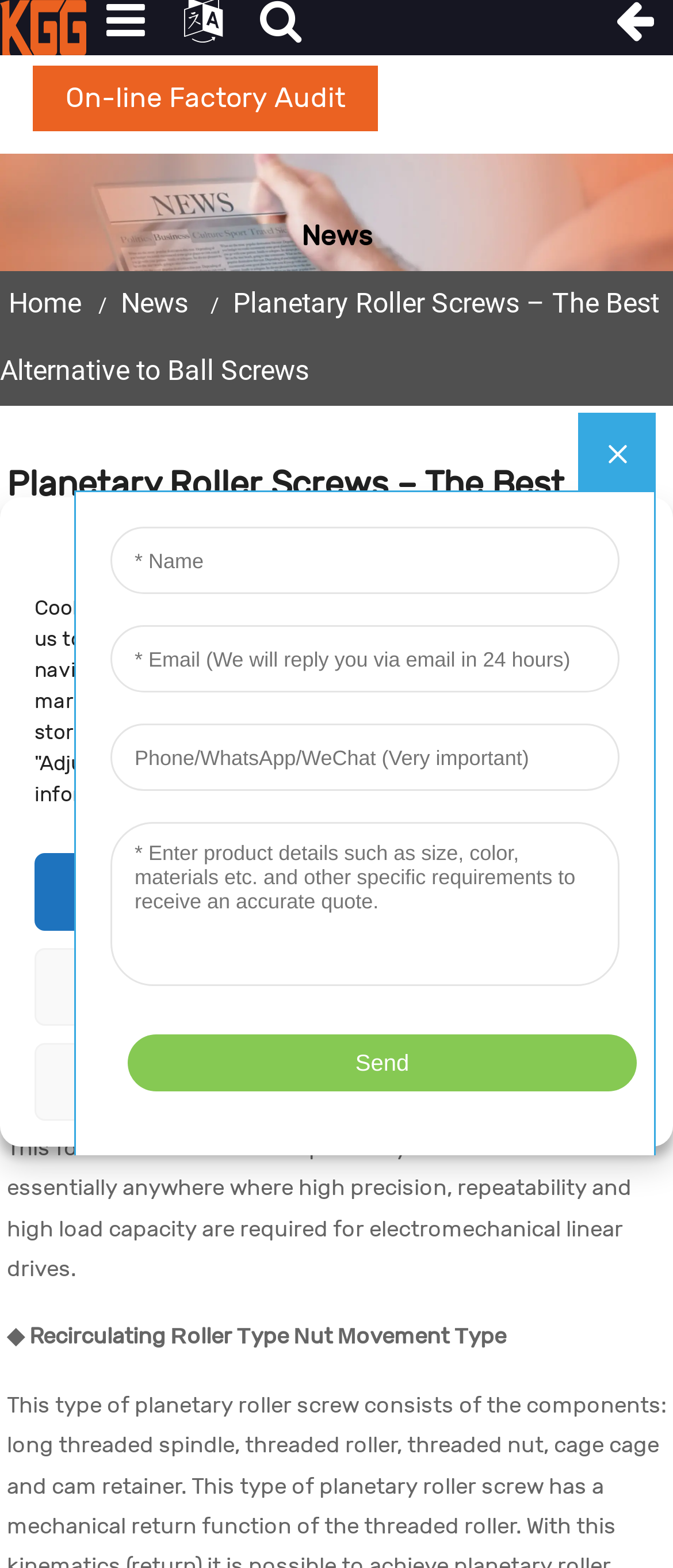What is the function of the teeth on the threaded roller?
Please look at the screenshot and answer in one word or a short phrase.

To synchronize